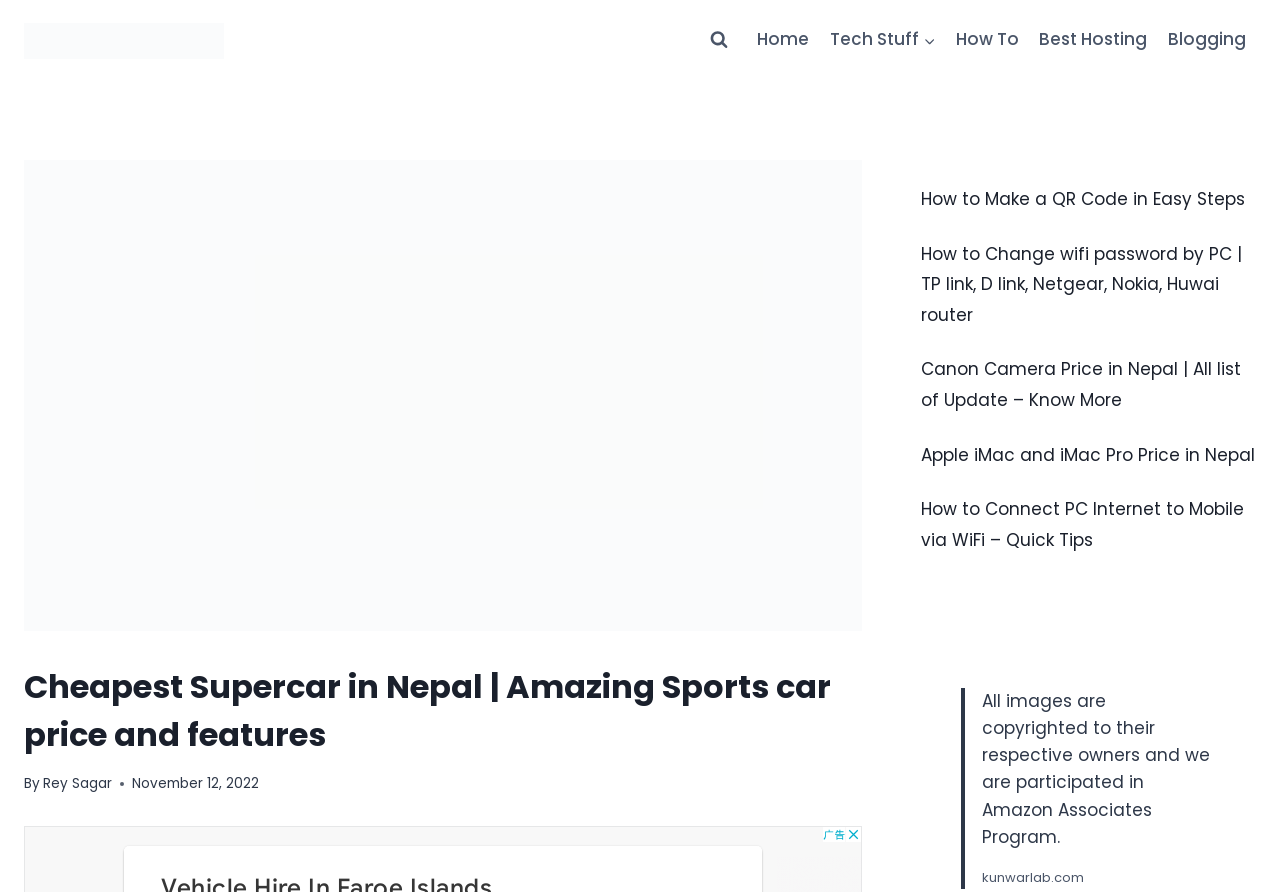Provide a short, one-word or phrase answer to the question below:
What is the date of the current article?

November 12, 2022